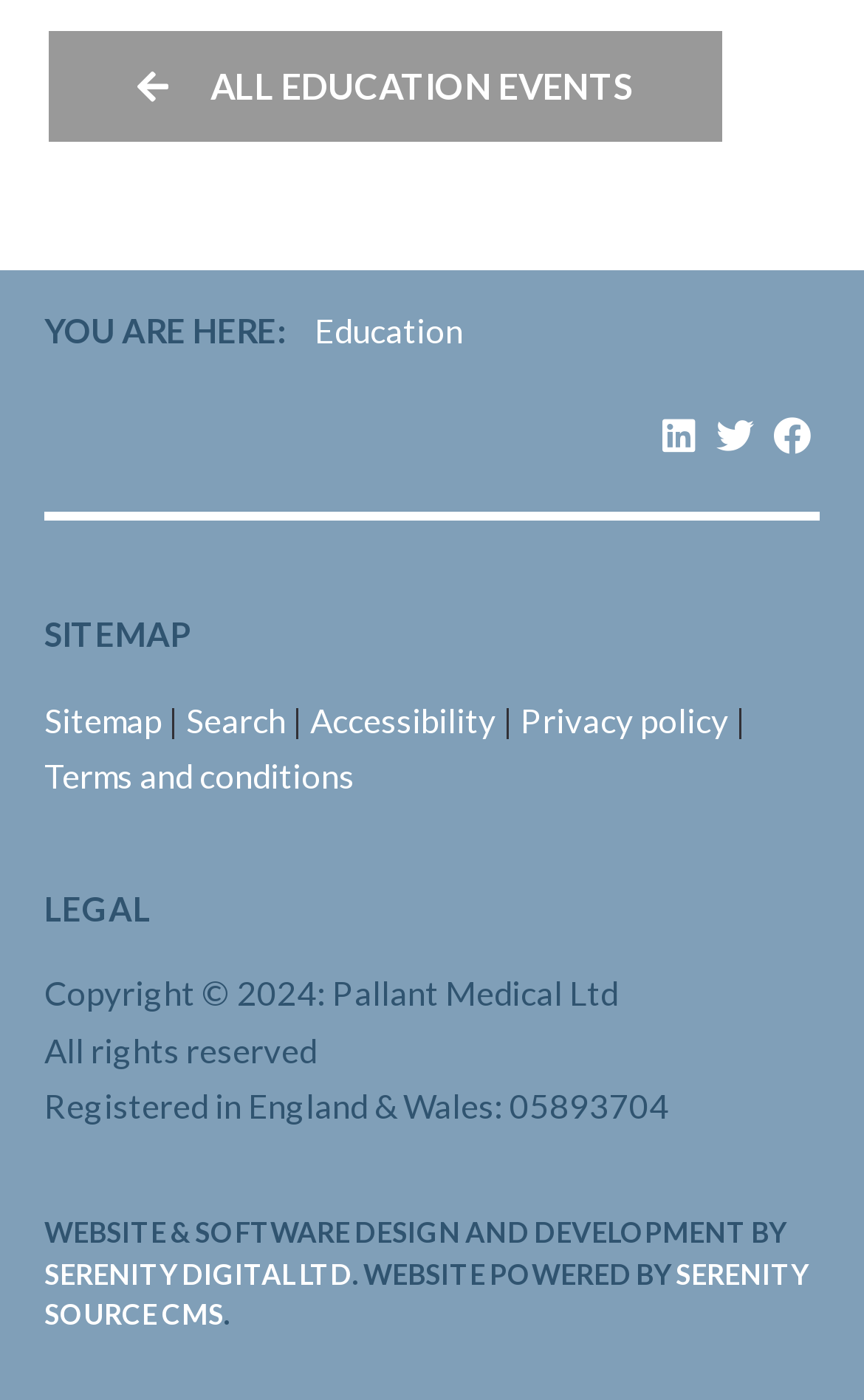Use a single word or phrase to respond to the question:
Who designed and developed the website?

Serenity Digital Ltd